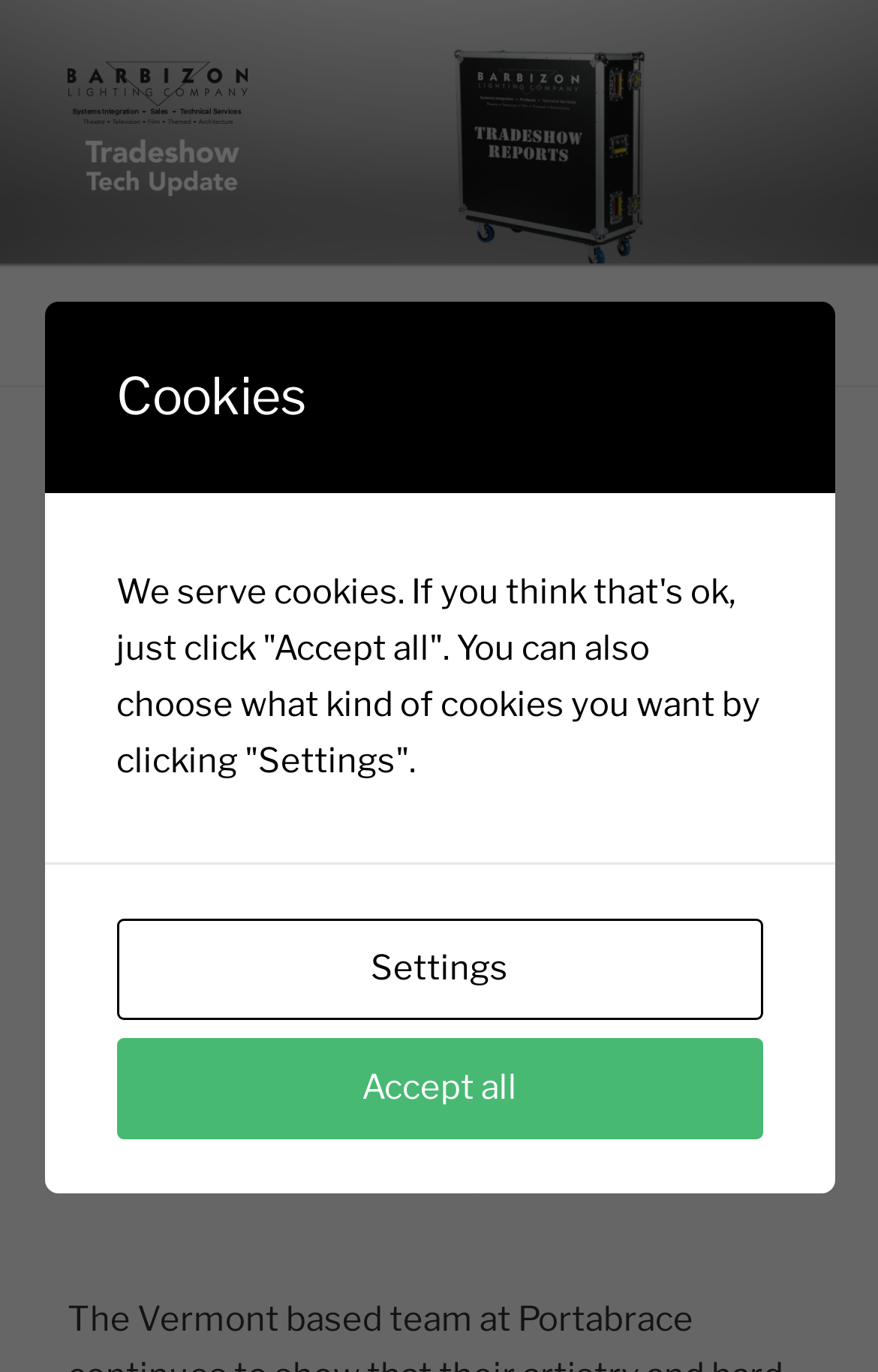Is there a menu on this webpage?
Using the details from the image, give an elaborate explanation to answer the question.

I can see a navigation element 'Top Menu' which contains a button 'Menu', indicating that there is a menu on this webpage.